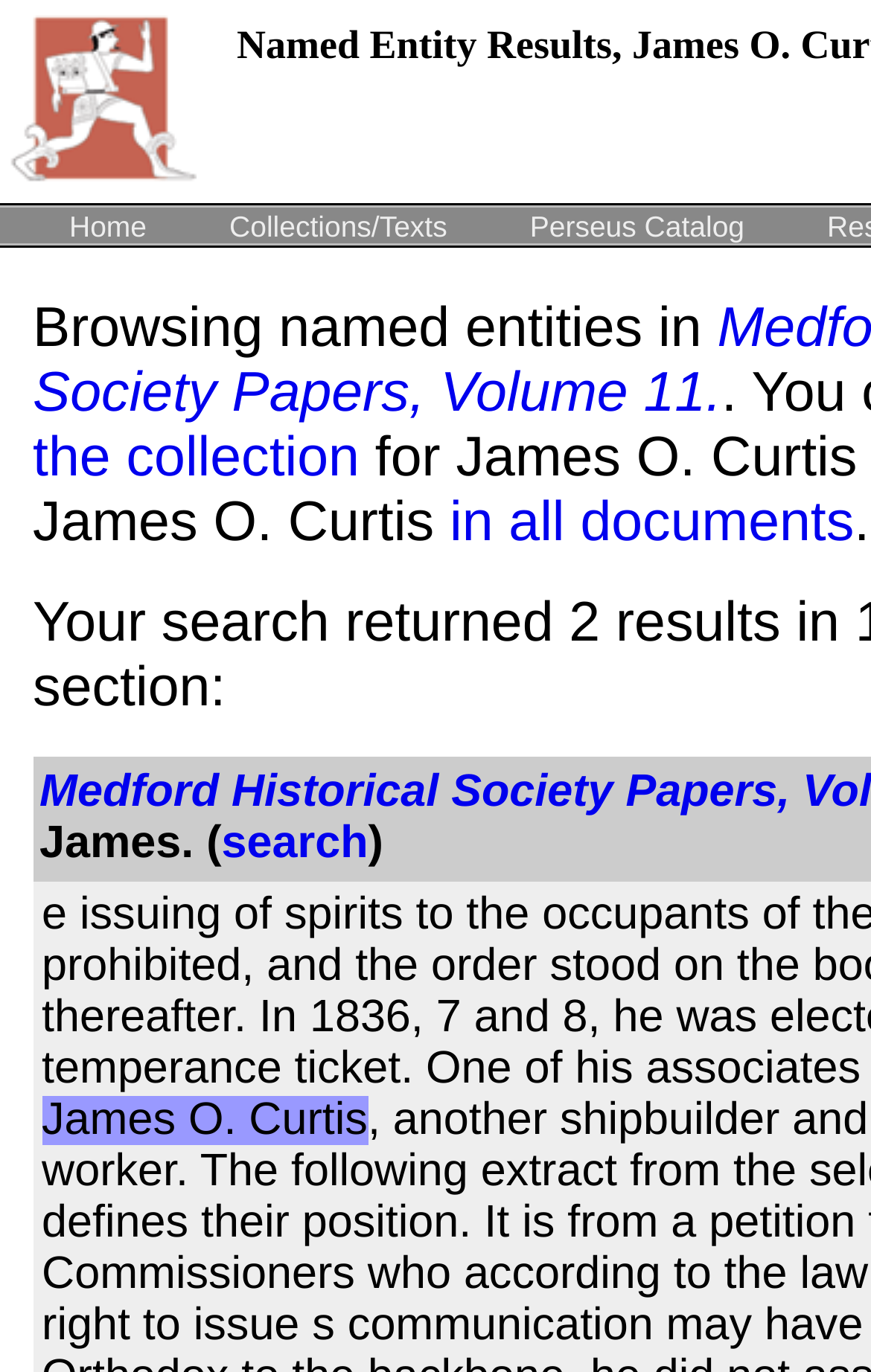Answer the following query concisely with a single word or phrase:
Is there a search function available?

yes